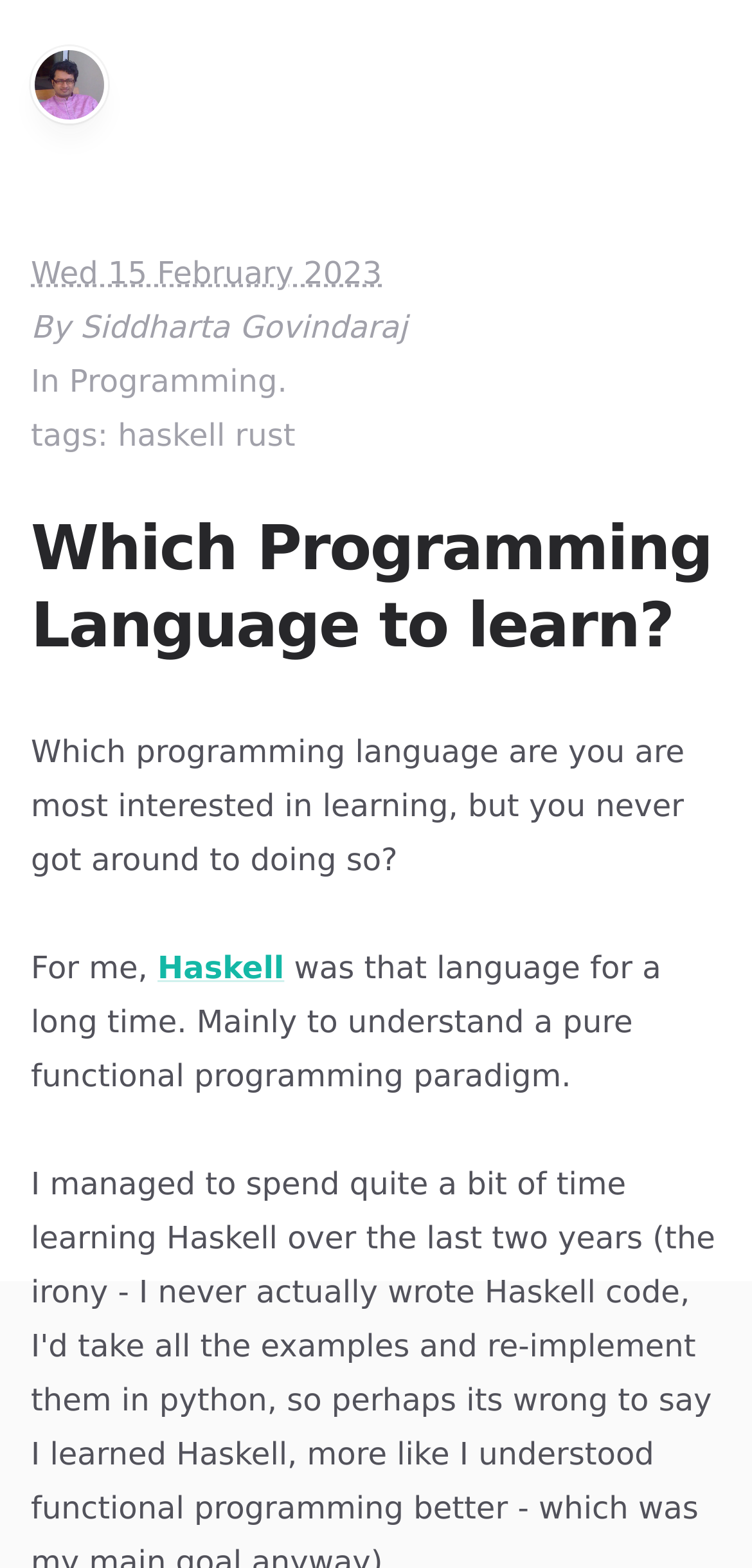Pinpoint the bounding box coordinates of the element that must be clicked to accomplish the following instruction: "read the article". The coordinates should be in the format of four float numbers between 0 and 1, i.e., [left, top, right, bottom].

[0.041, 0.468, 0.91, 0.56]